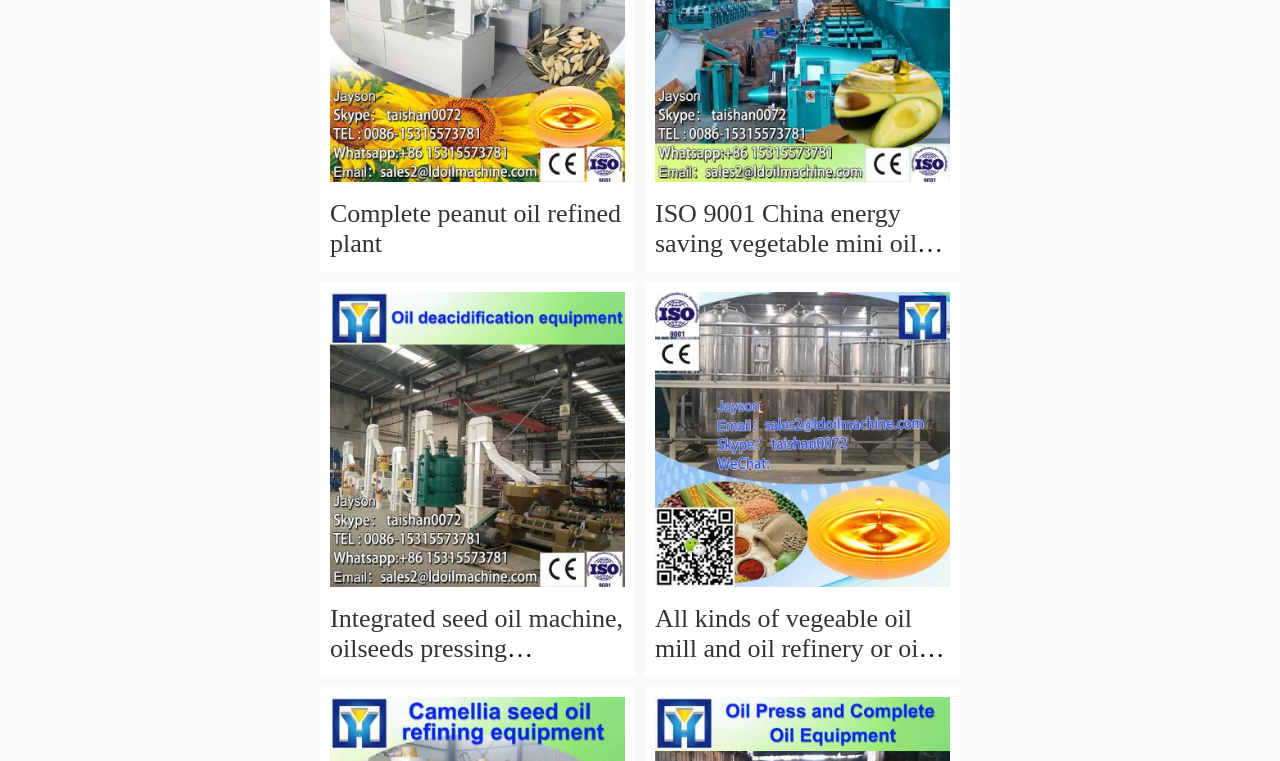Identify the bounding box coordinates of the element to click to follow this instruction: 'View complete peanut oil refined plant'. Ensure the coordinates are four float values between 0 and 1, provided as [left, top, right, bottom].

[0.25, 0.222, 0.496, 0.26]